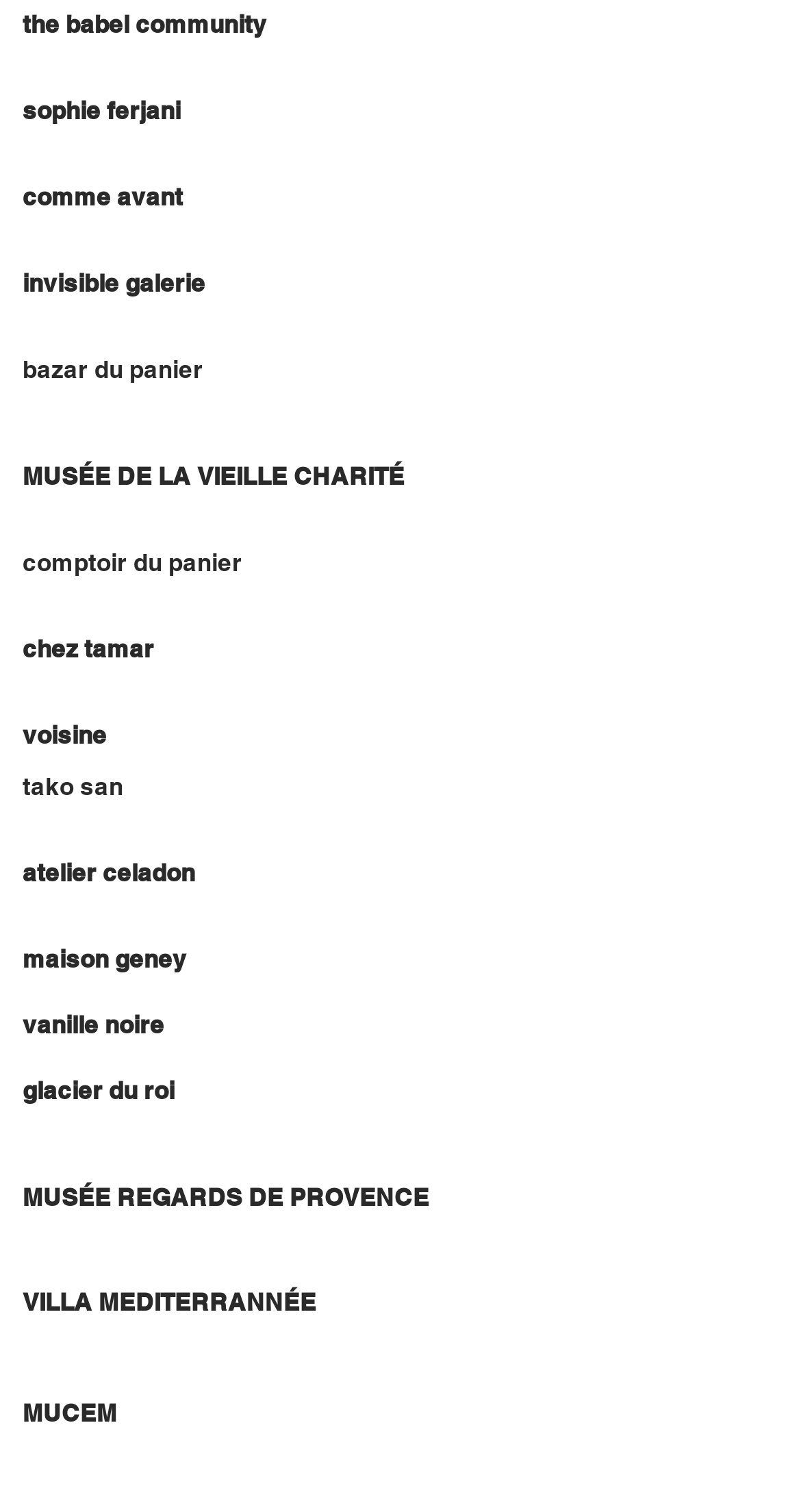How many links are there on the webpage?
Look at the screenshot and give a one-word or phrase answer.

15